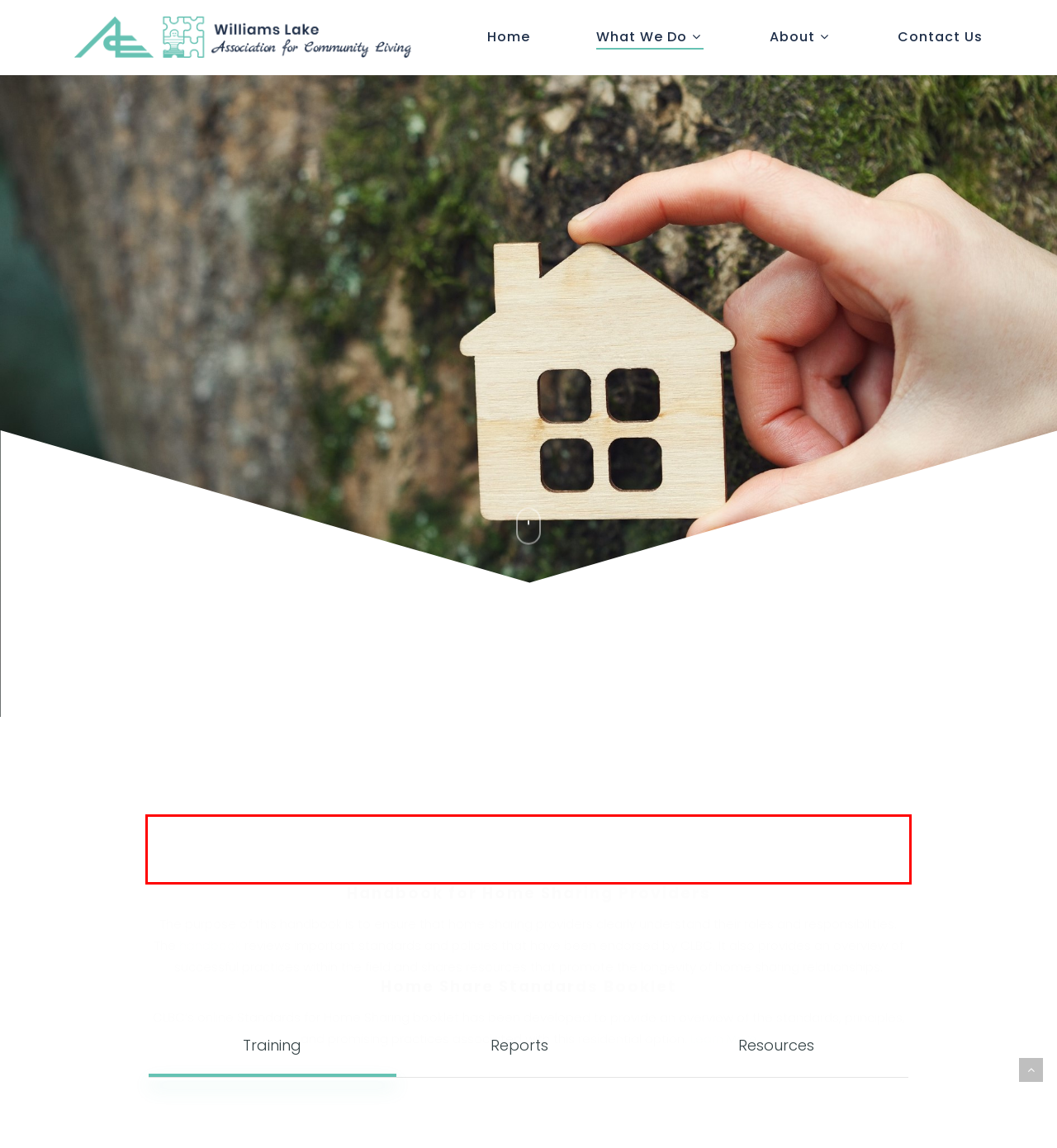Please take the screenshot of the webpage, find the red bounding box, and generate the text content that is within this red bounding box.

The purpose of this handbook is to ensure that home sharing providers clearly understand their roles and responsibilities. The handbook reviews important standards and policies that have been endorsed by CLBC. It also provides an overview of successful practices within the field and shares resources that promote the longevity of home sharing relationships.